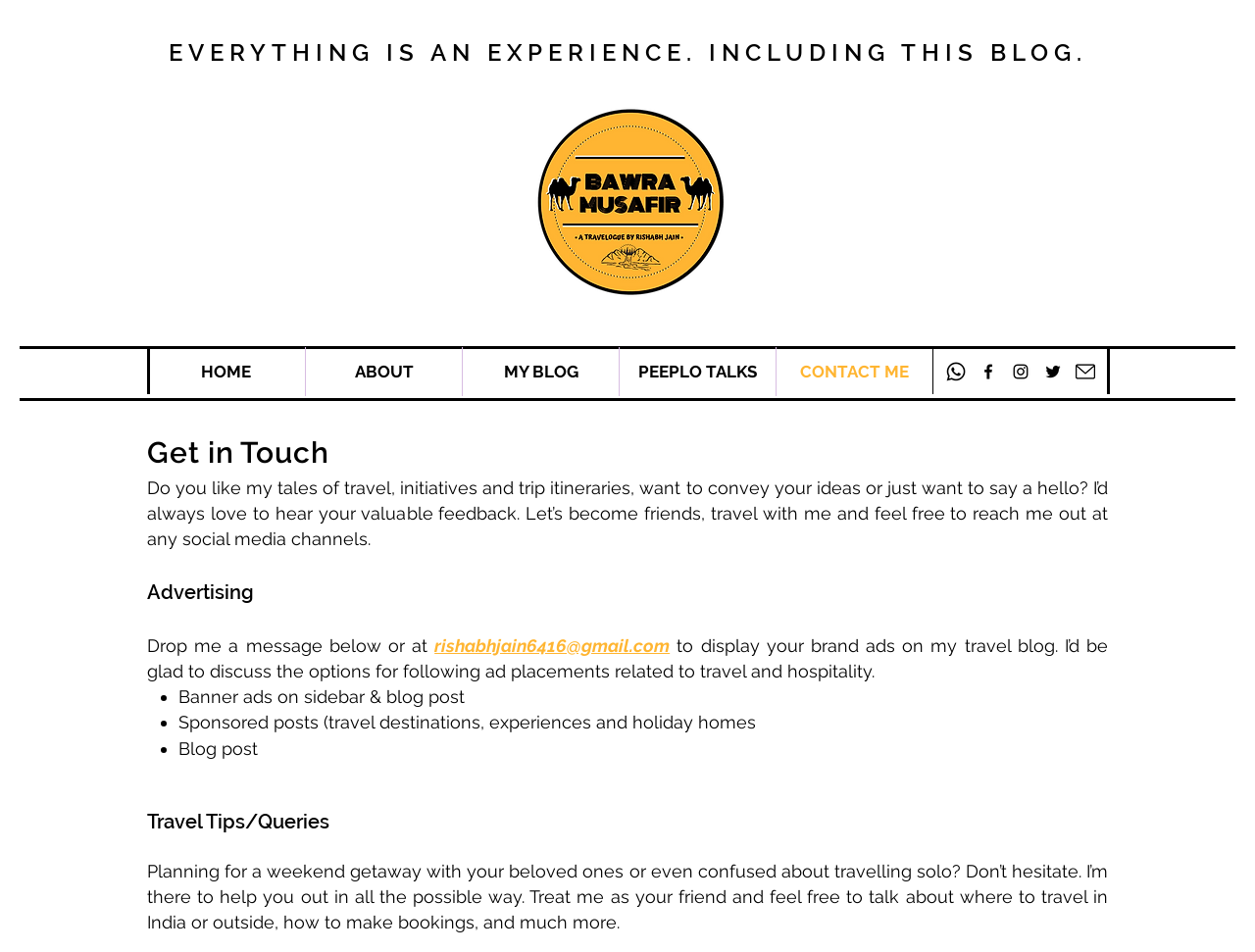Find the bounding box coordinates for the HTML element specified by: "MY BLOG".

[0.369, 0.365, 0.493, 0.416]